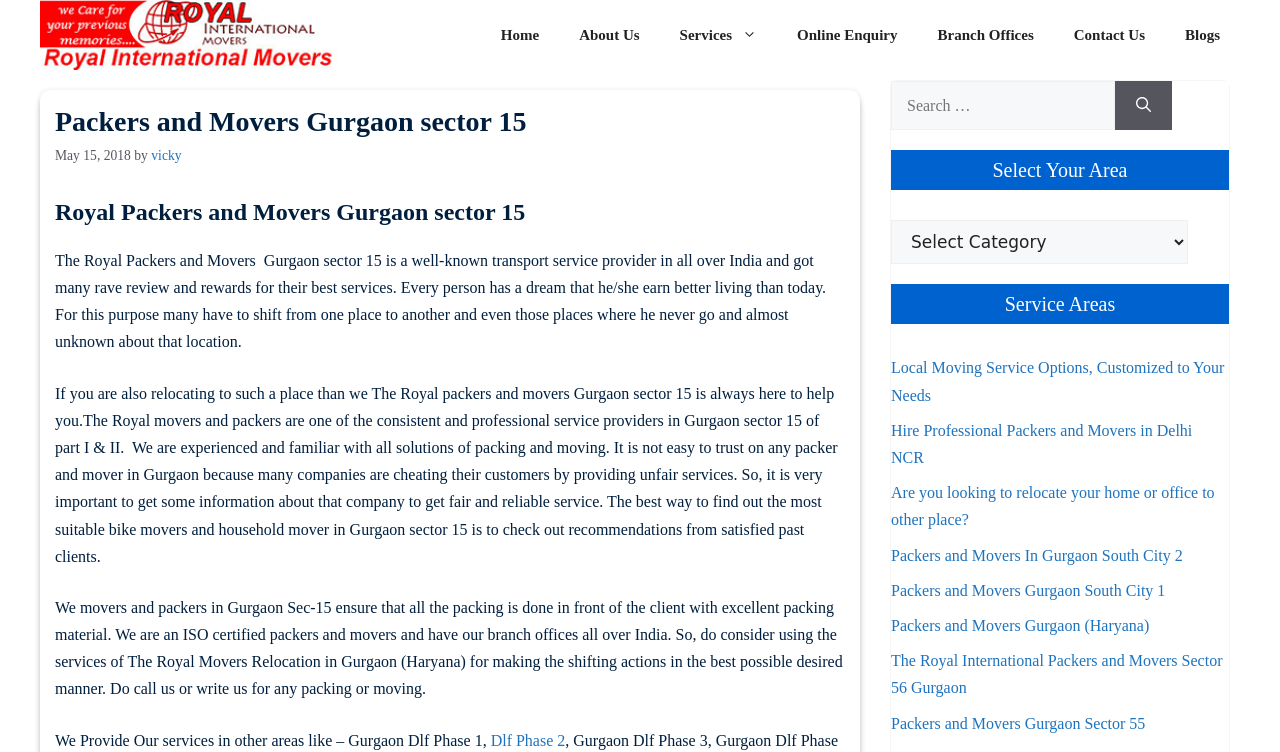Find the bounding box coordinates of the element's region that should be clicked in order to follow the given instruction: "Read more about 'Packers and Movers Gurgaon sector 15'". The coordinates should consist of four float numbers between 0 and 1, i.e., [left, top, right, bottom].

[0.043, 0.263, 0.66, 0.302]